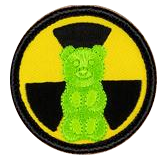What is the central element of the patch?
Provide a well-explained and detailed answer to the question.

The caption highlights the stylized green gummy bear as the central element of the patch, which is a playful and whimsical representation of the 'Nuclear Gummy Bears' patrol.